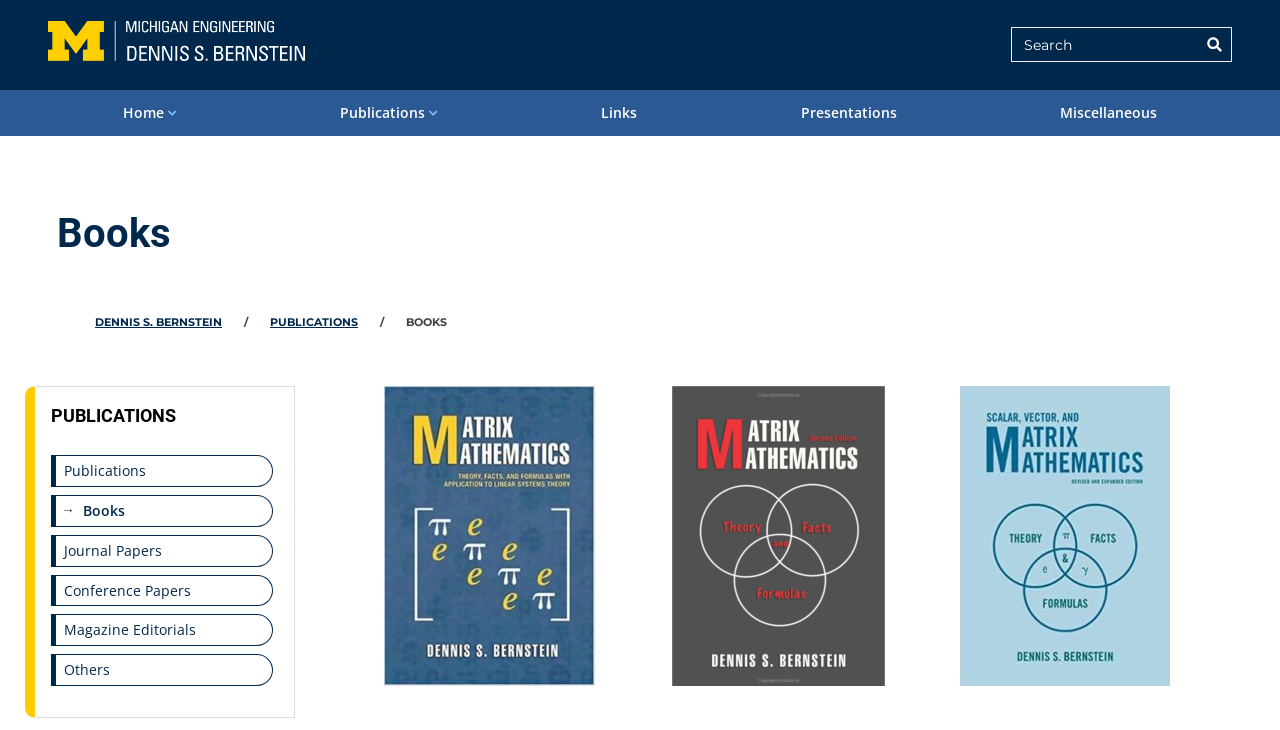Given the element description, predict the bounding box coordinates in the format (top-left x, top-left y, bottom-right x, bottom-right y), using floating point numbers between 0 and 1: Software & Applications

None